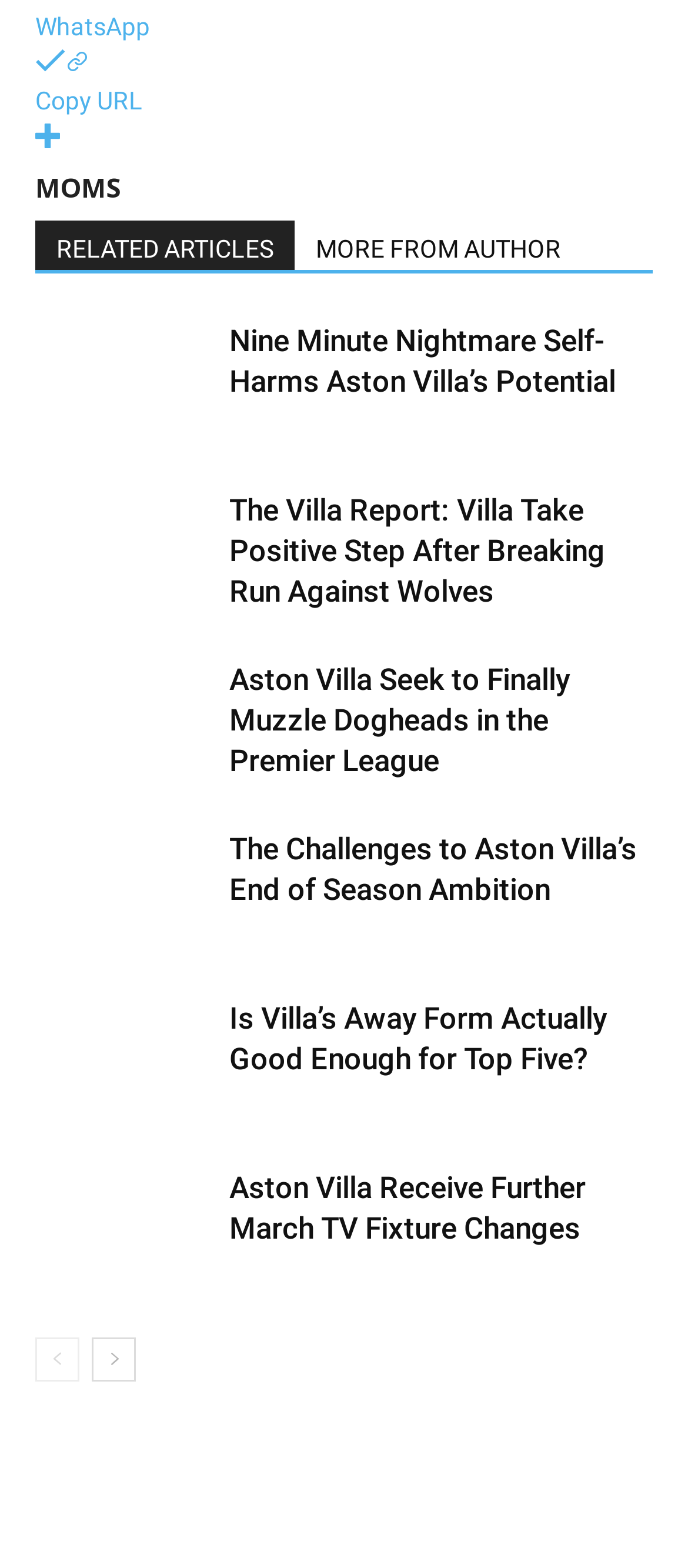Please specify the bounding box coordinates of the clickable region to carry out the following instruction: "Read related articles". The coordinates should be four float numbers between 0 and 1, in the format [left, top, right, bottom].

[0.051, 0.141, 0.428, 0.172]